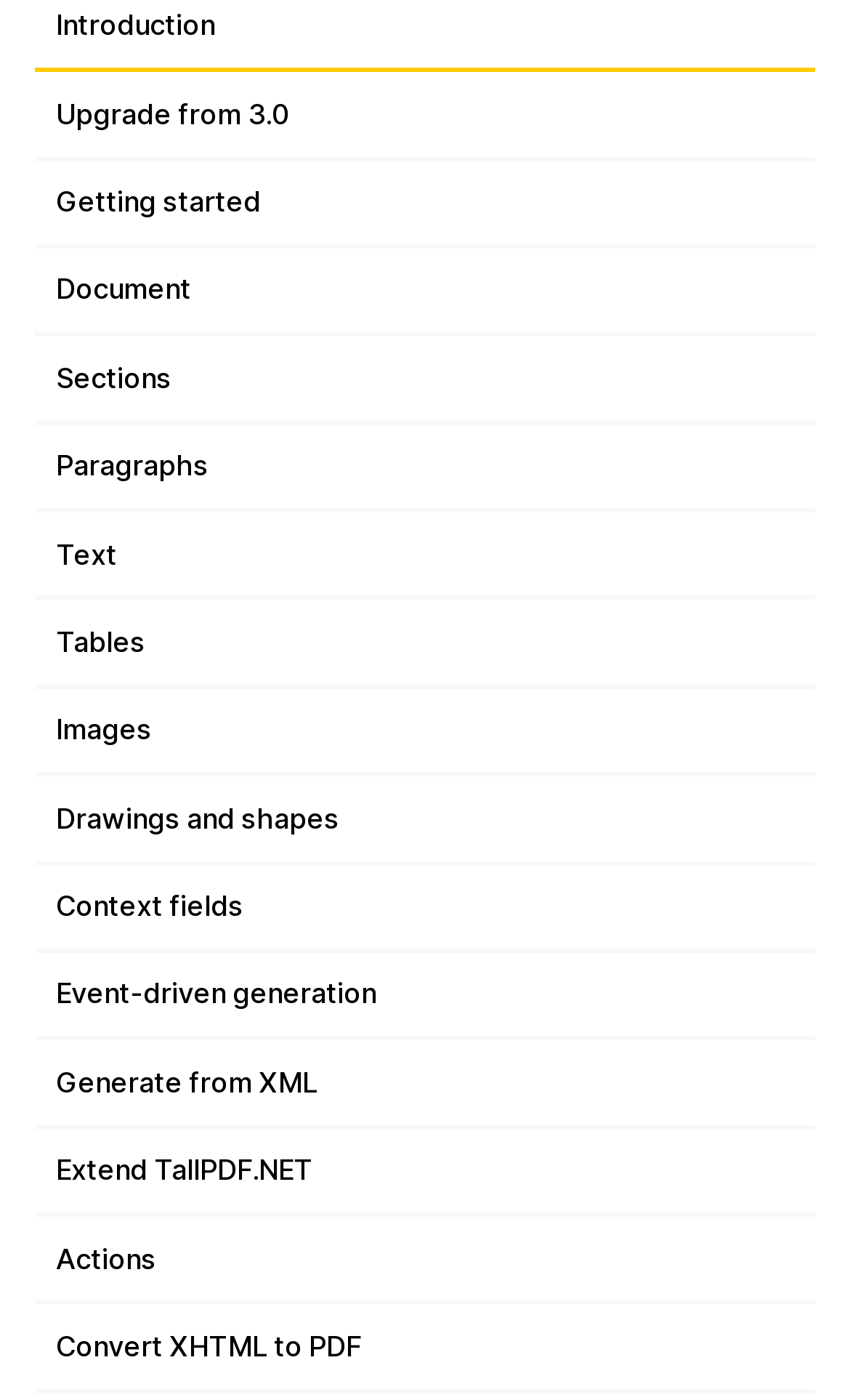Based on the element description Drawings and shapes, identify the bounding box of the UI element in the given webpage screenshot. The coordinates should be in the format (top-left x, top-left y, bottom-right x, bottom-right y) and must be between 0 and 1.

[0.041, 0.555, 0.959, 0.618]